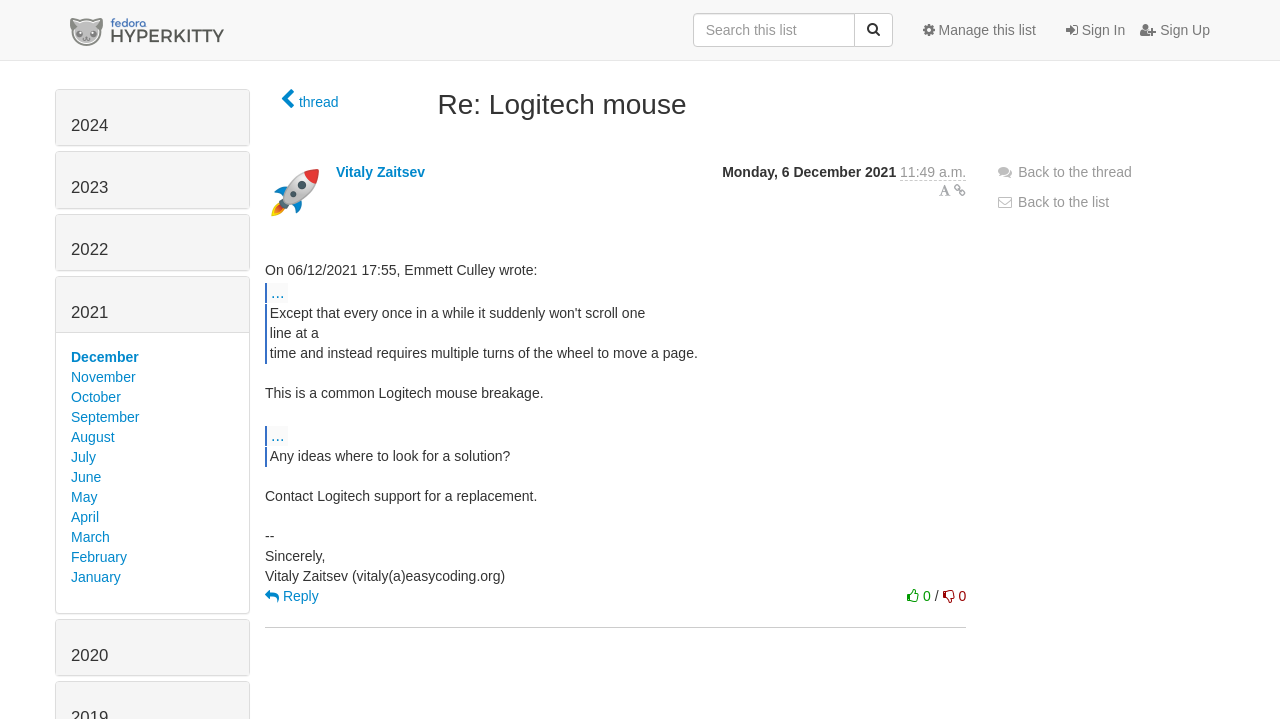Who is the sender of the email? Based on the screenshot, please respond with a single word or phrase.

Vitaly Zaitsev